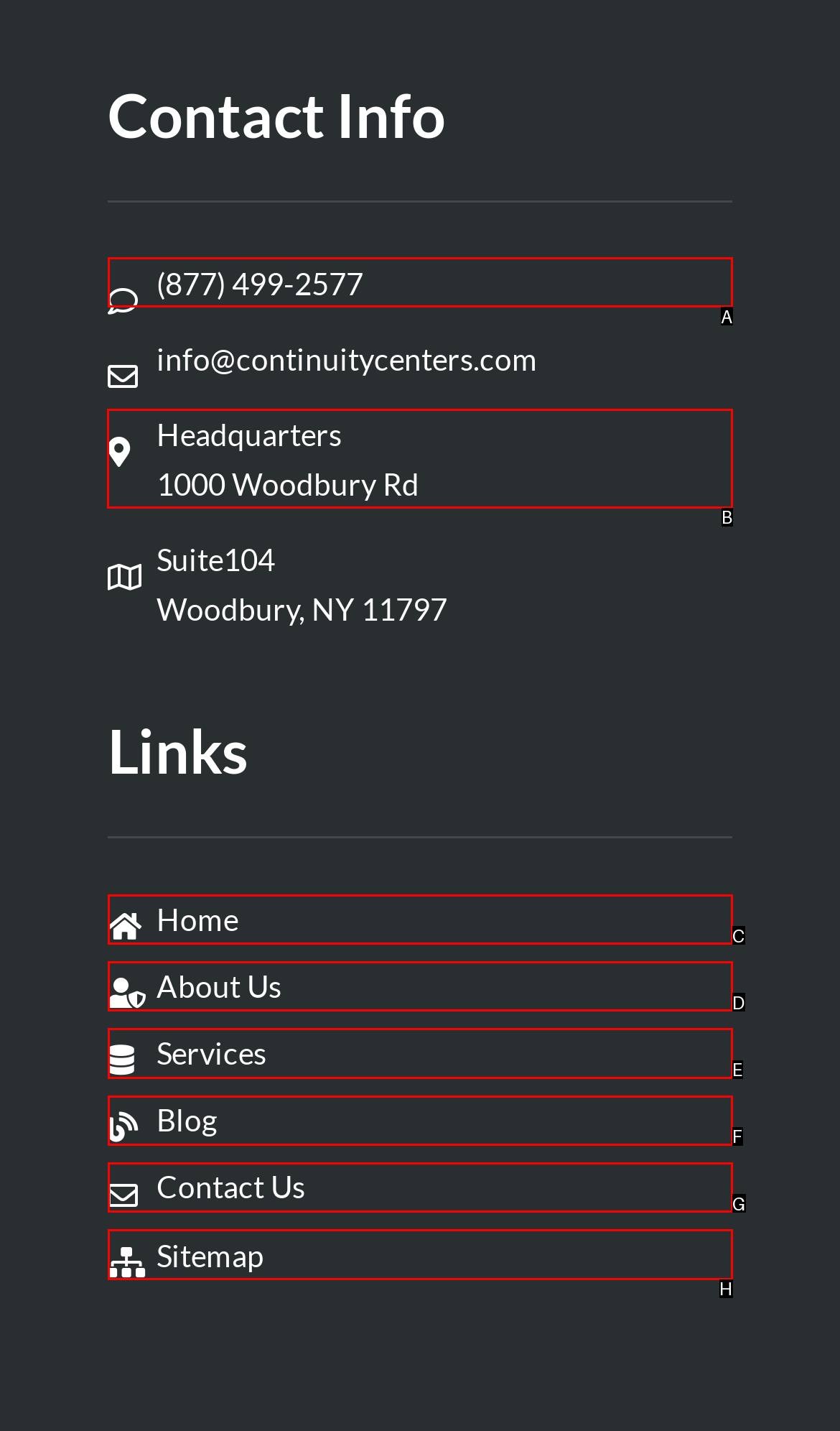Tell me which one HTML element I should click to complete the following task: Visit the headquarters
Answer with the option's letter from the given choices directly.

B